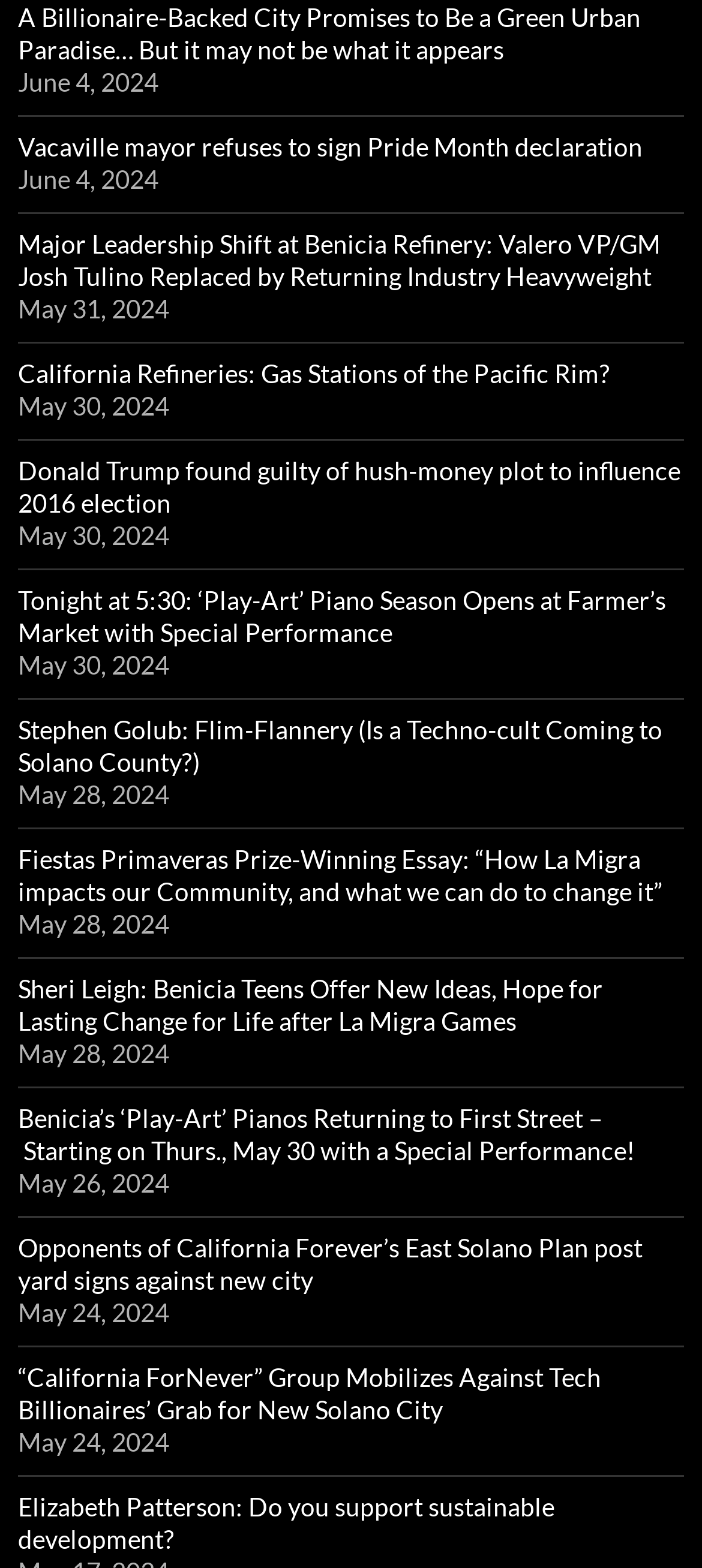Can you specify the bounding box coordinates for the region that should be clicked to fulfill this instruction: "Read the news about Donald Trump".

[0.026, 0.29, 0.969, 0.33]